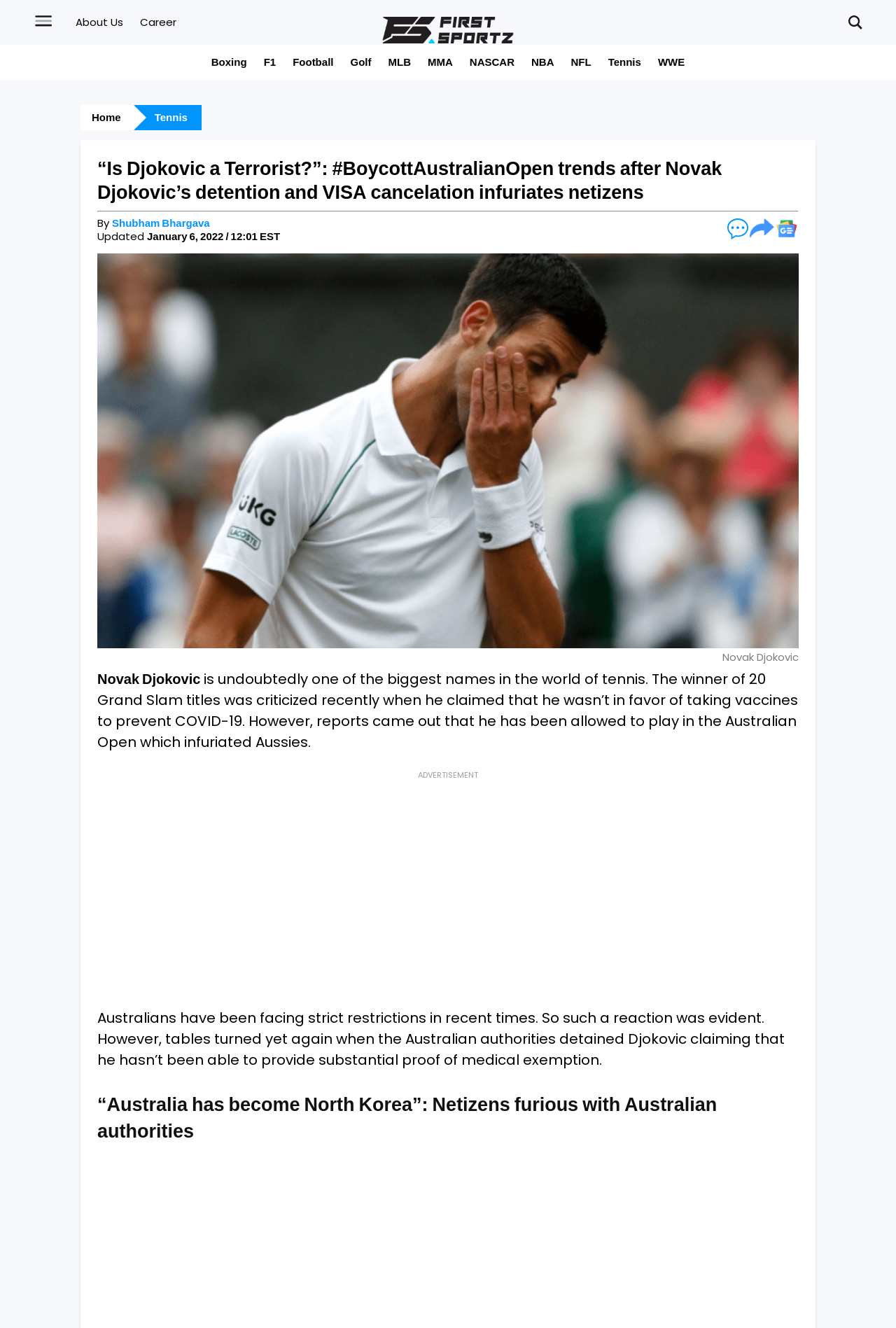Highlight the bounding box coordinates of the element that should be clicked to carry out the following instruction: "Click on the 'Comments' image". The coordinates must be given as four float numbers ranging from 0 to 1, i.e., [left, top, right, bottom].

[0.812, 0.164, 0.835, 0.18]